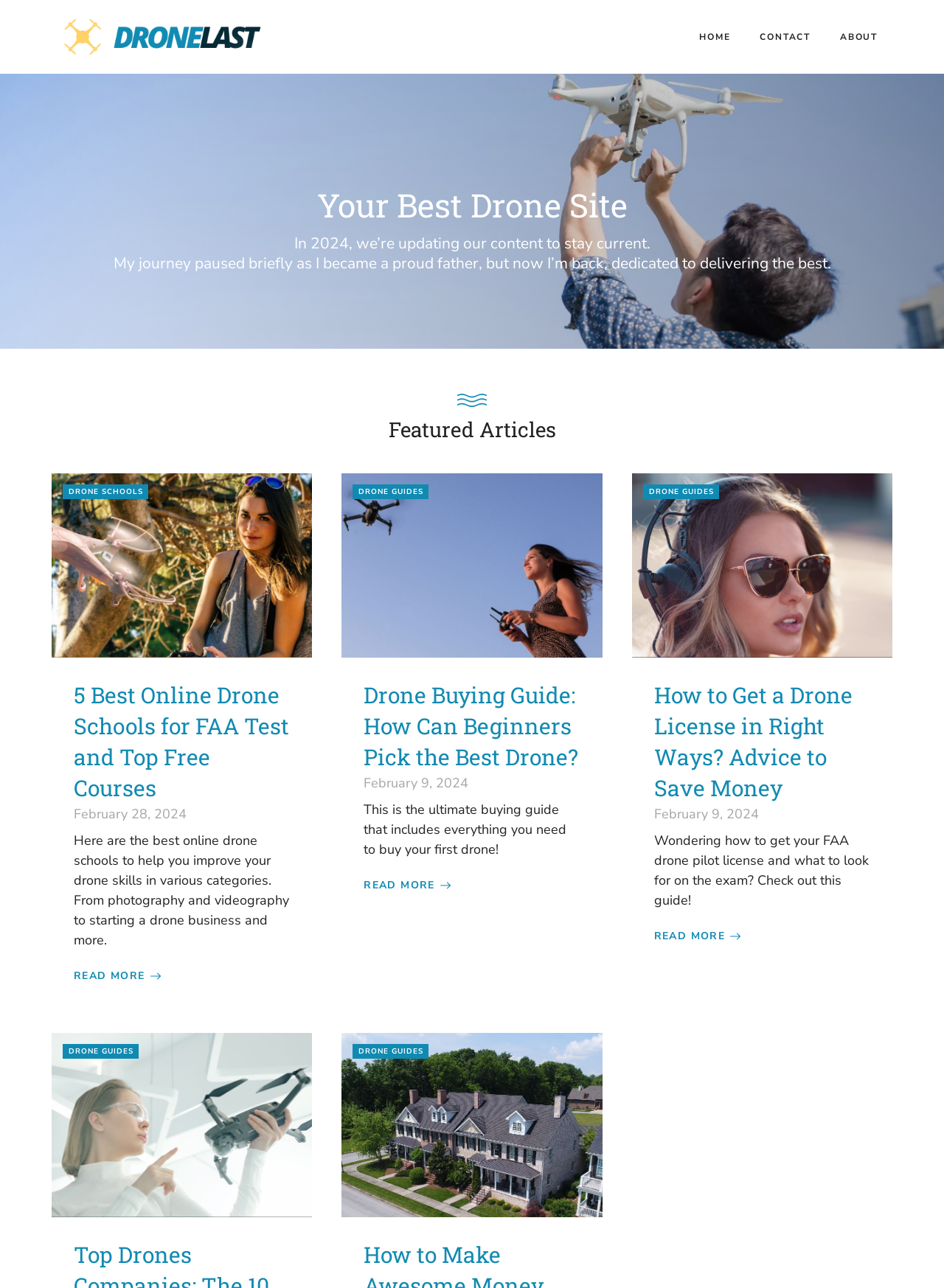Offer a meticulous description of the webpage's structure and content.

The webpage is a drone-related website called "Drone Last" that serves as a guide for all things UAV and UAS. At the top, there is a banner with the site's logo, accompanied by a navigation menu with links to "HOME", "CONTACT", and "ABOUT" pages. Below the banner, there is a heading that reads "Your Best Drone Site" followed by a brief introduction to the site's purpose.

The main content of the page is divided into sections, with the first section featuring a heading "Featured Articles". This section contains three articles, each with a heading, a brief summary, and a "READ MORE" link. The articles are arranged vertically, with the first article about online drone schools, the second about a drone buying guide, and the third about getting a drone license. Each article has a timestamp indicating when it was published.

To the left of the articles, there are links to "DRONE SCHOOLS", "DRONE GUIDES", and other related topics. These links are repeated at the bottom of the page, creating a sense of symmetry. Throughout the page, there are images scattered, some of which are icons accompanying the links, while others are likely thumbnails for the articles.

Overall, the webpage is well-organized, with clear headings and concise summaries that provide a good overview of the content. The use of images and links adds visual interest and makes it easy to navigate to related topics.